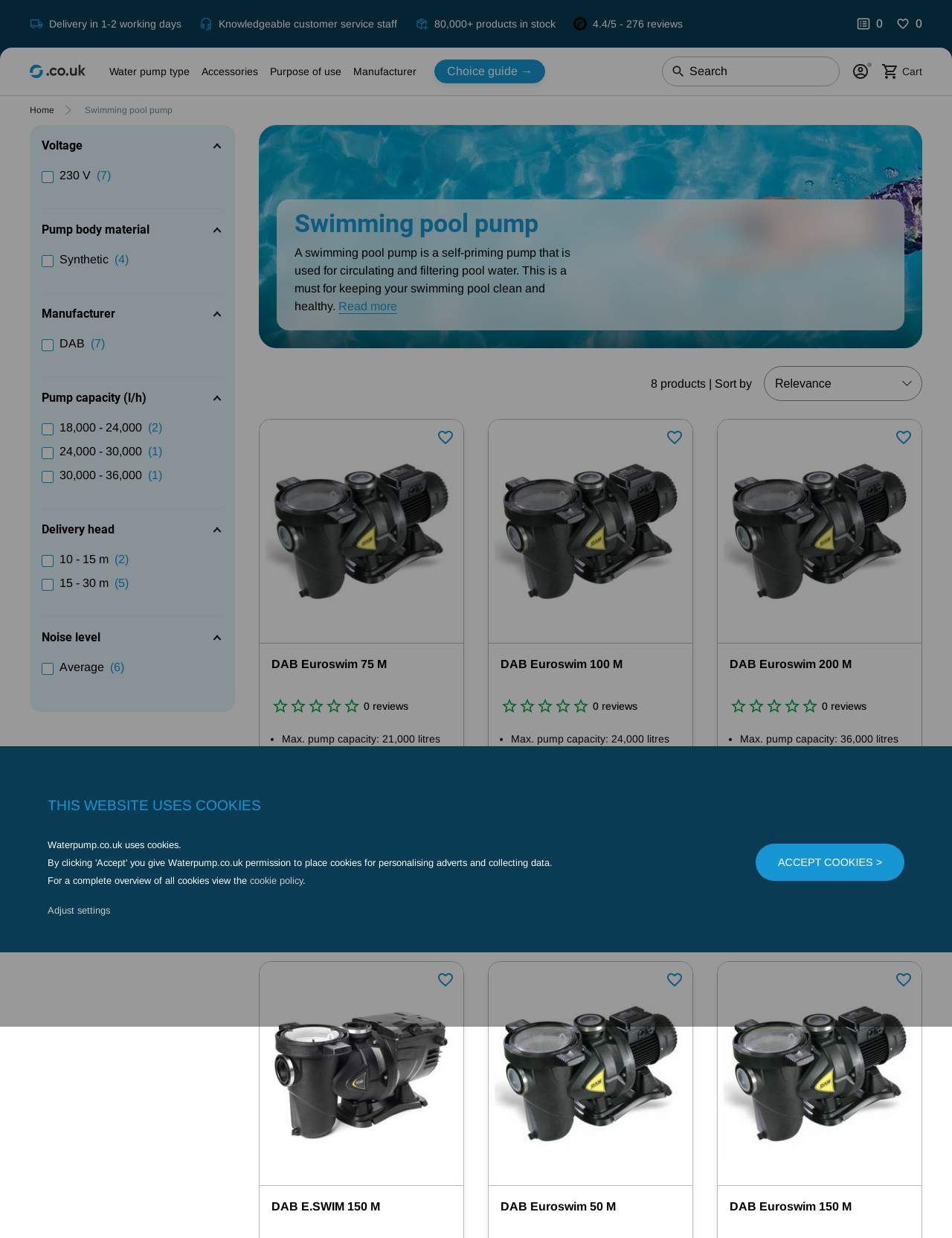Refer to the screenshot and answer the following question in detail:
What is the purpose of a swimming pool pump?

I found this answer by reading the description of the swimming pool pump, which states that it is used for circulating and filtering pool water to keep the pool clean and healthy.